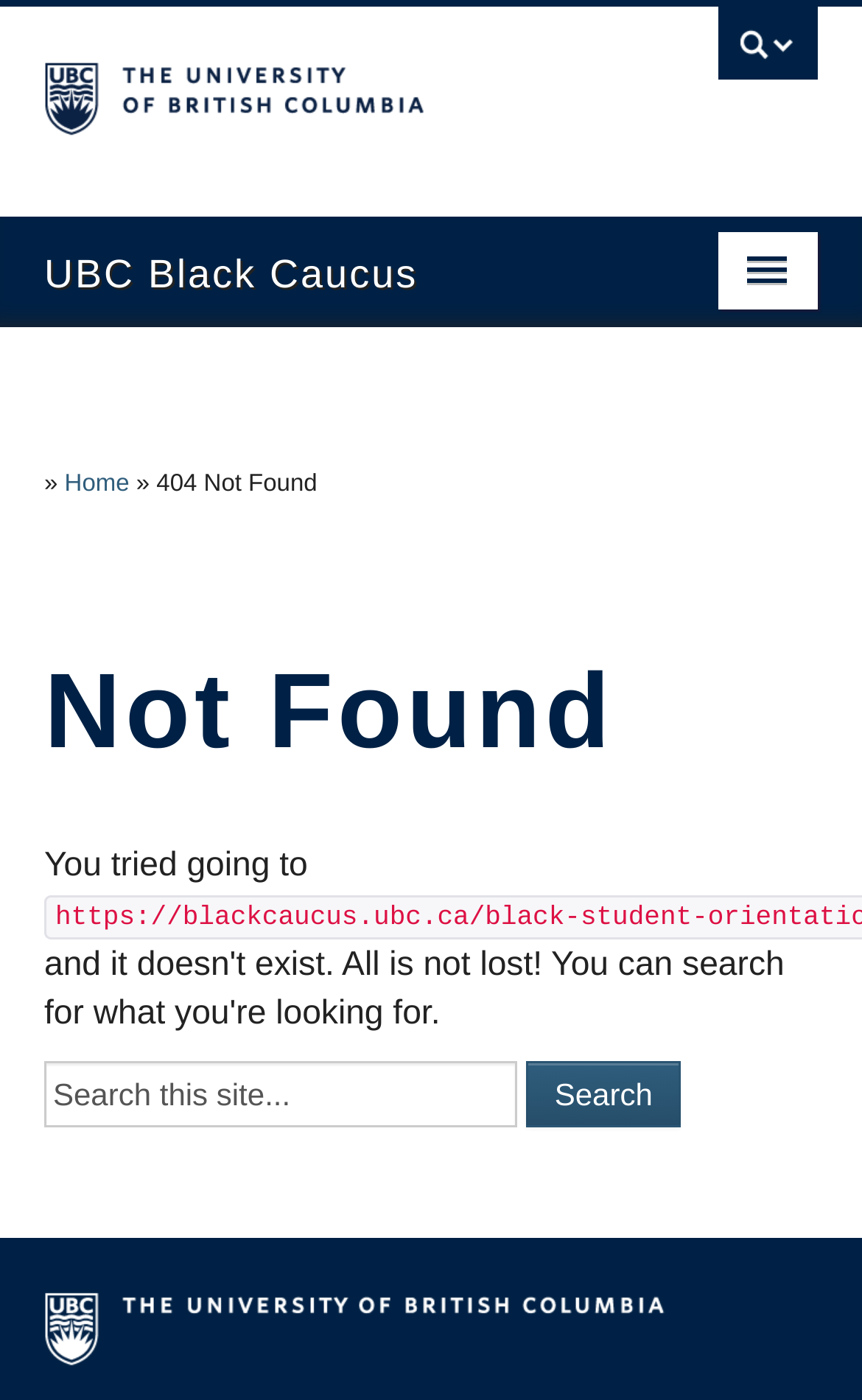Show the bounding box coordinates of the region that should be clicked to follow the instruction: "Go to 2019."

None